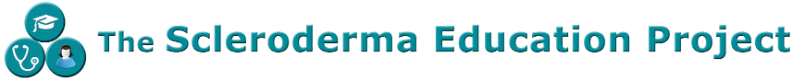Please study the image and answer the question comprehensively:
How many circular icons are present in the logo?

The caption states that accompanying the text are three circular icons representing key themes of the project, which indicates that there are three circular icons present in the logo.